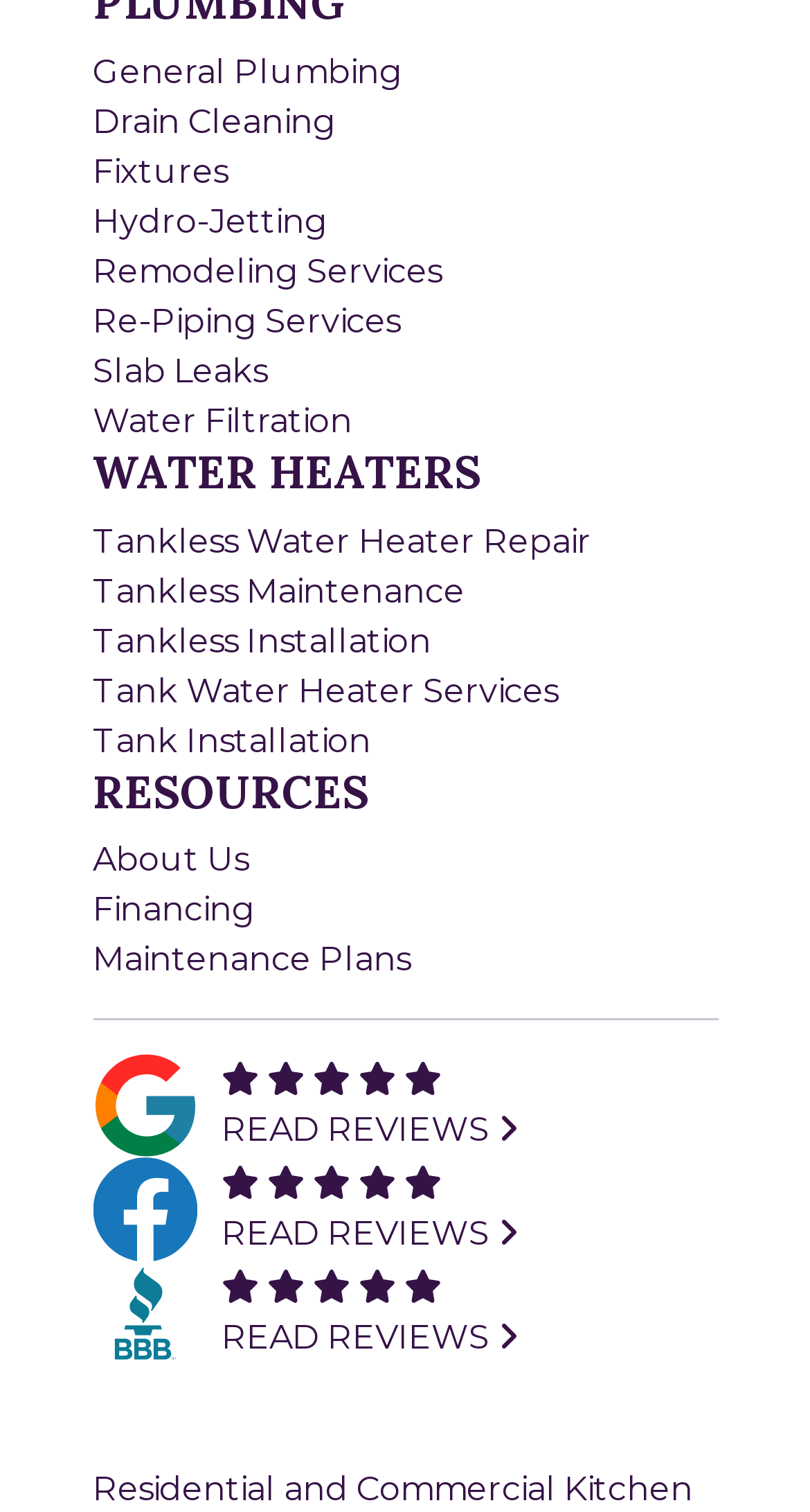Please specify the bounding box coordinates of the clickable region to carry out the following instruction: "Learn about Financing". The coordinates should be four float numbers between 0 and 1, in the format [left, top, right, bottom].

[0.114, 0.589, 0.314, 0.615]